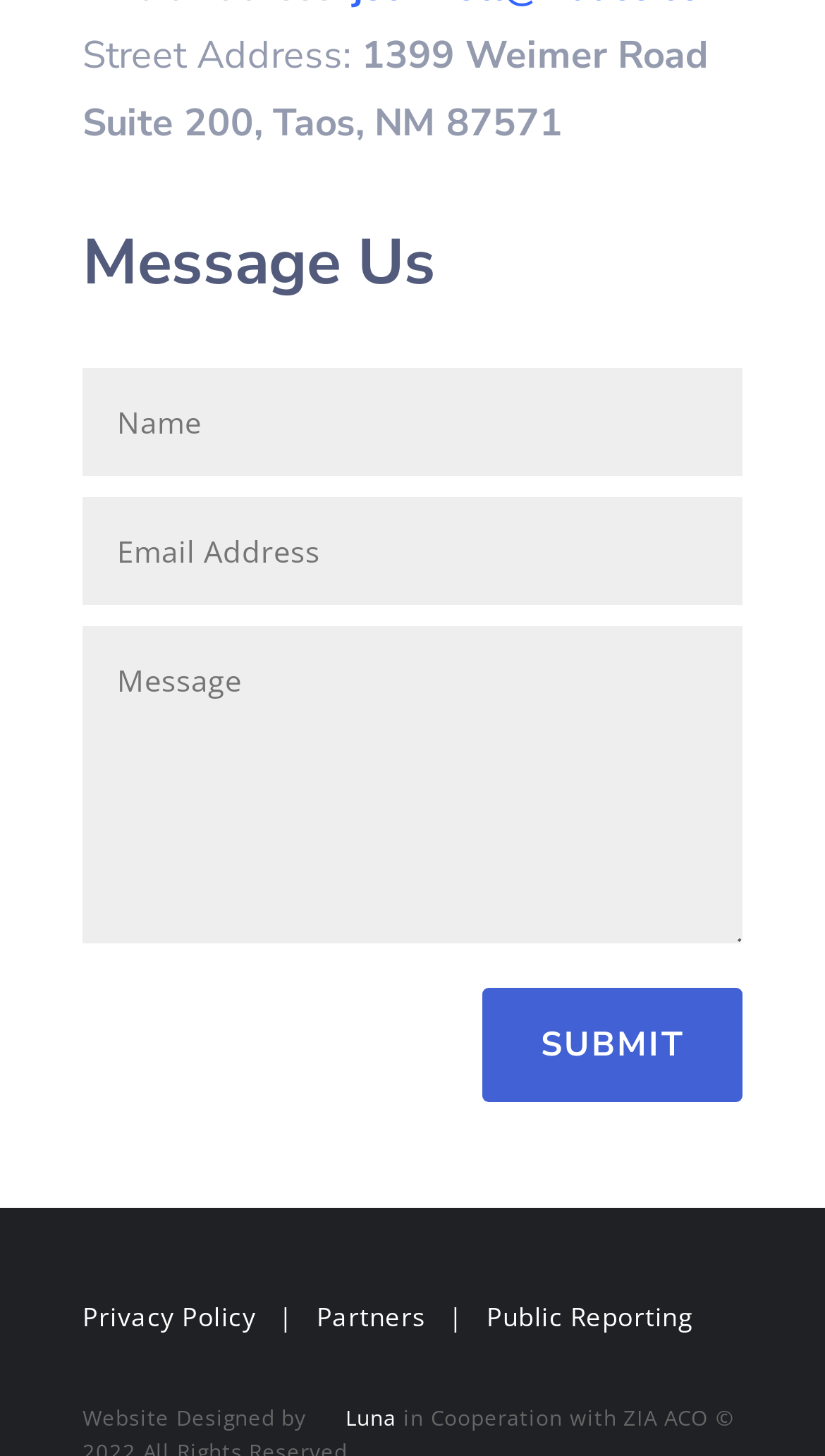Determine the bounding box coordinates of the clickable area required to perform the following instruction: "Click the SUBMIT button". The coordinates should be represented as four float numbers between 0 and 1: [left, top, right, bottom].

[0.586, 0.679, 0.9, 0.757]